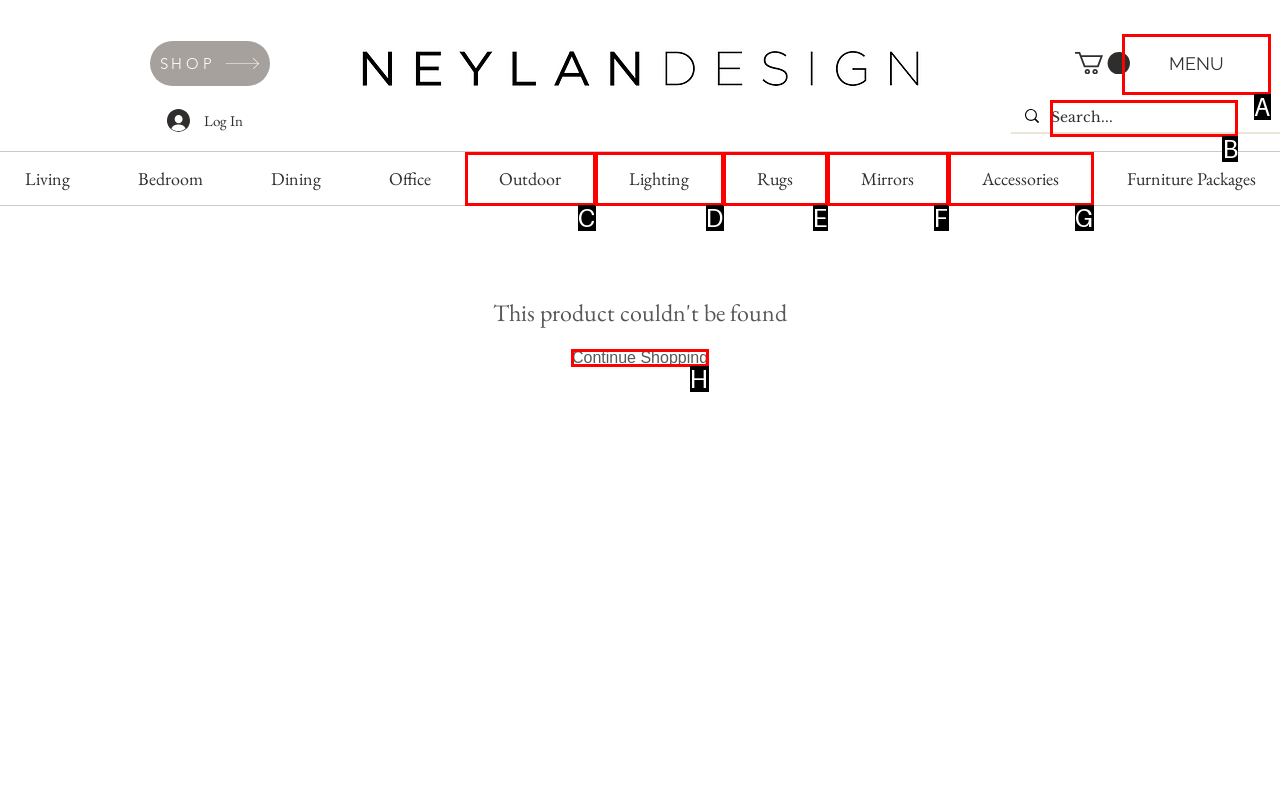Point out the UI element to be clicked for this instruction: Search for a product. Provide the answer as the letter of the chosen element.

B